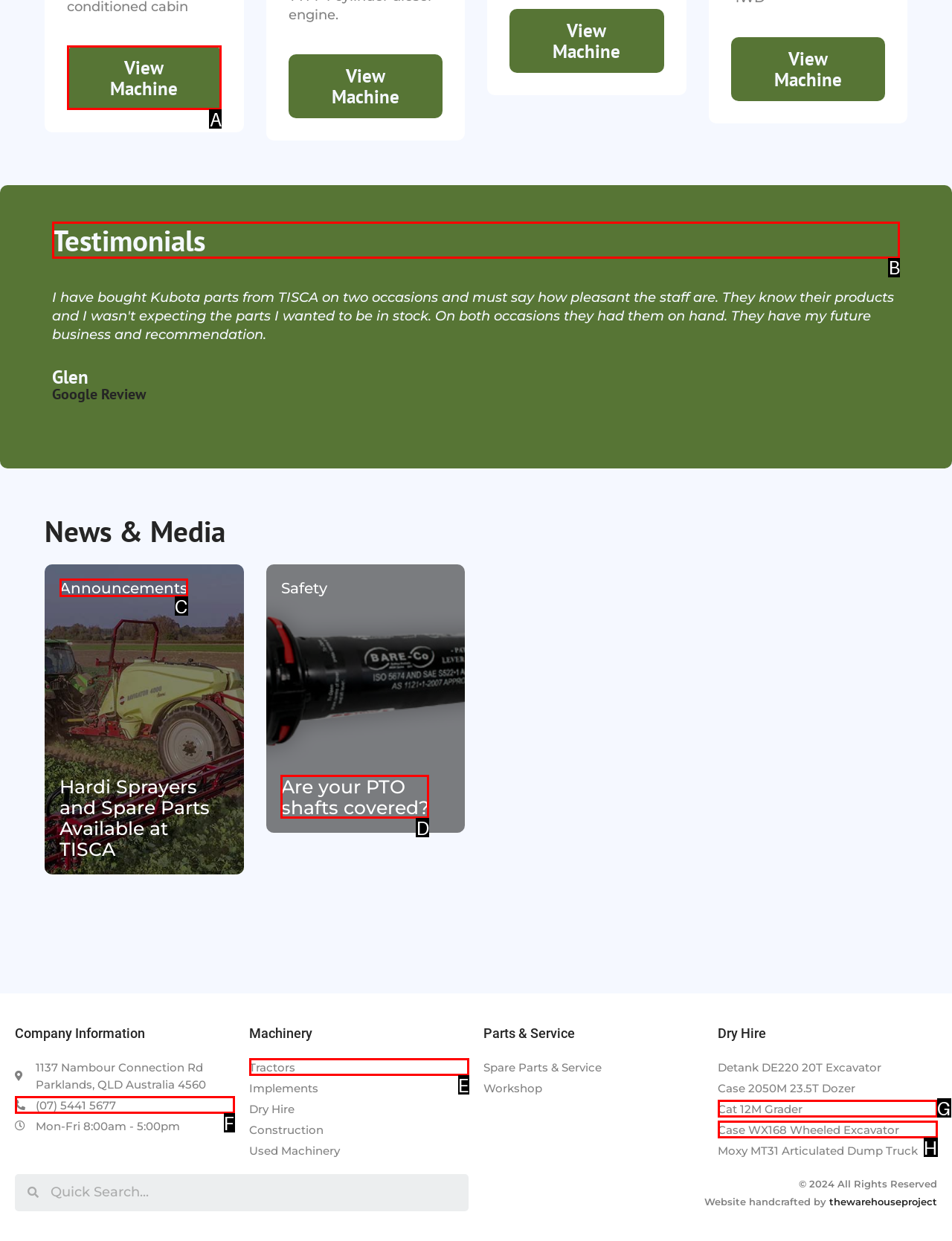Choose the HTML element that should be clicked to accomplish the task: Read Testimonials. Answer with the letter of the chosen option.

B